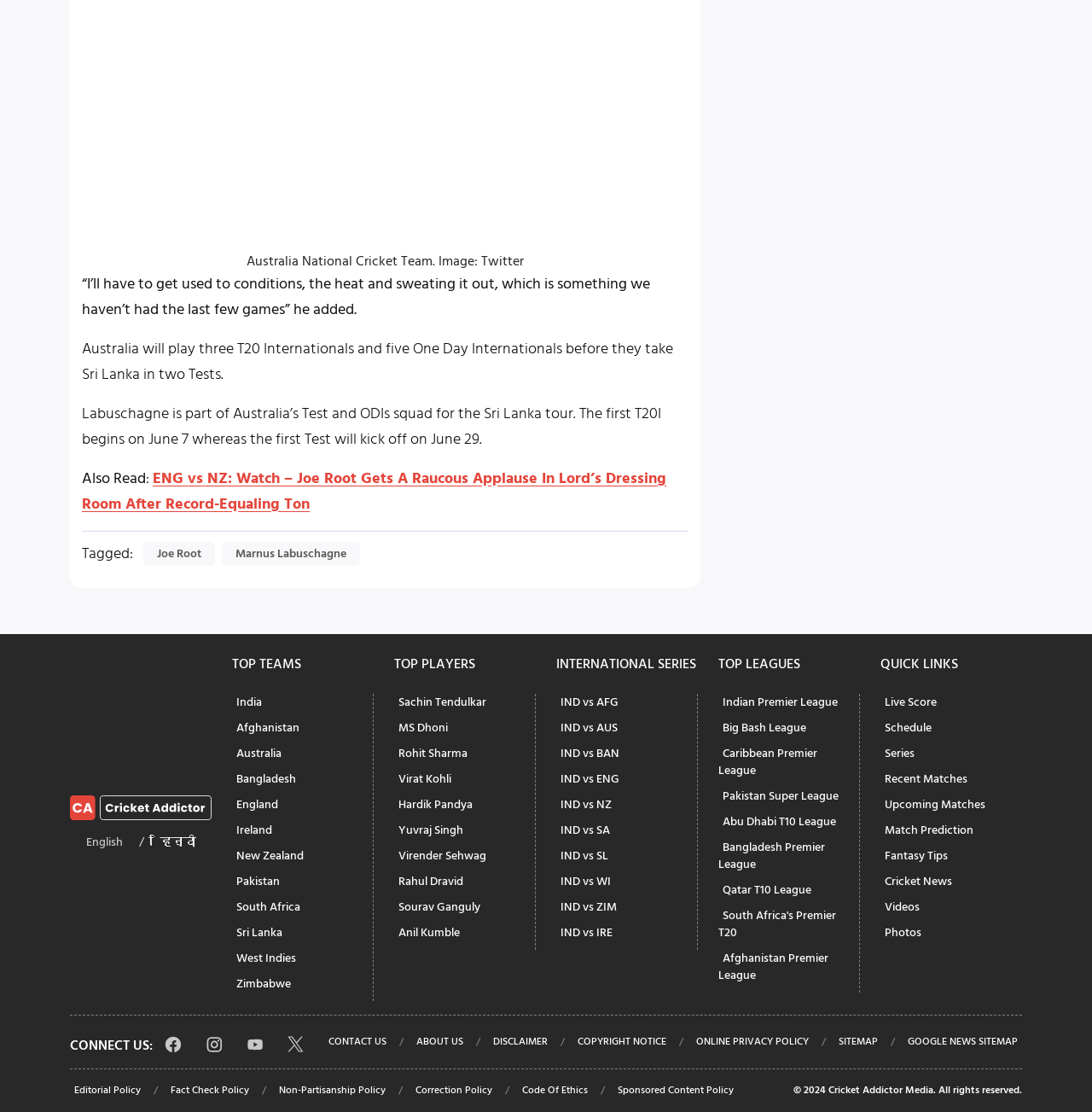Please identify the bounding box coordinates of the clickable element to fulfill the following instruction: "Follow Cricketaddictor on Facebook". The coordinates should be four float numbers between 0 and 1, i.e., [left, top, right, bottom].

[0.146, 0.925, 0.171, 0.952]